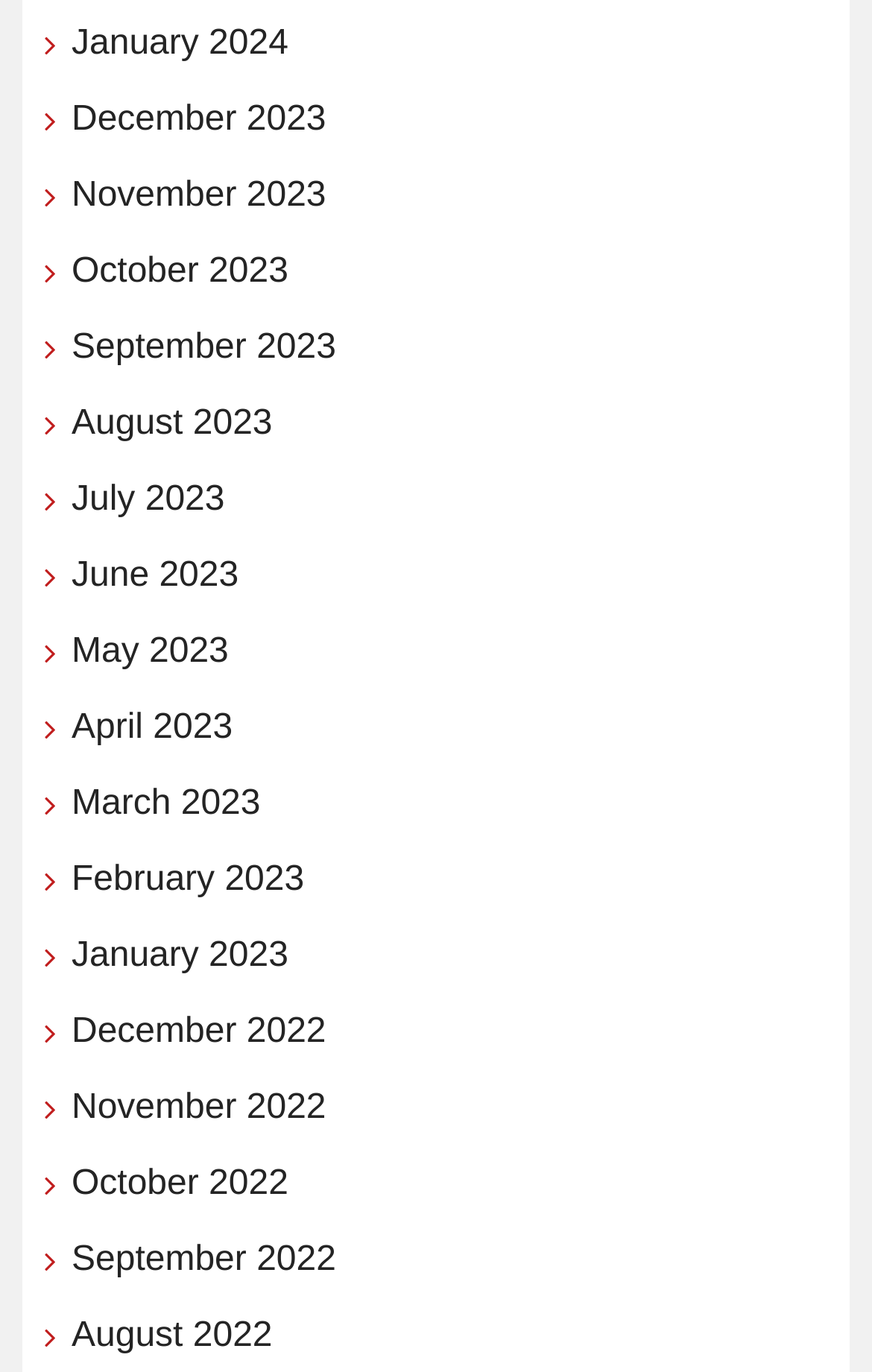Determine the bounding box coordinates for the UI element matching this description: "May 2023".

[0.082, 0.457, 0.262, 0.496]